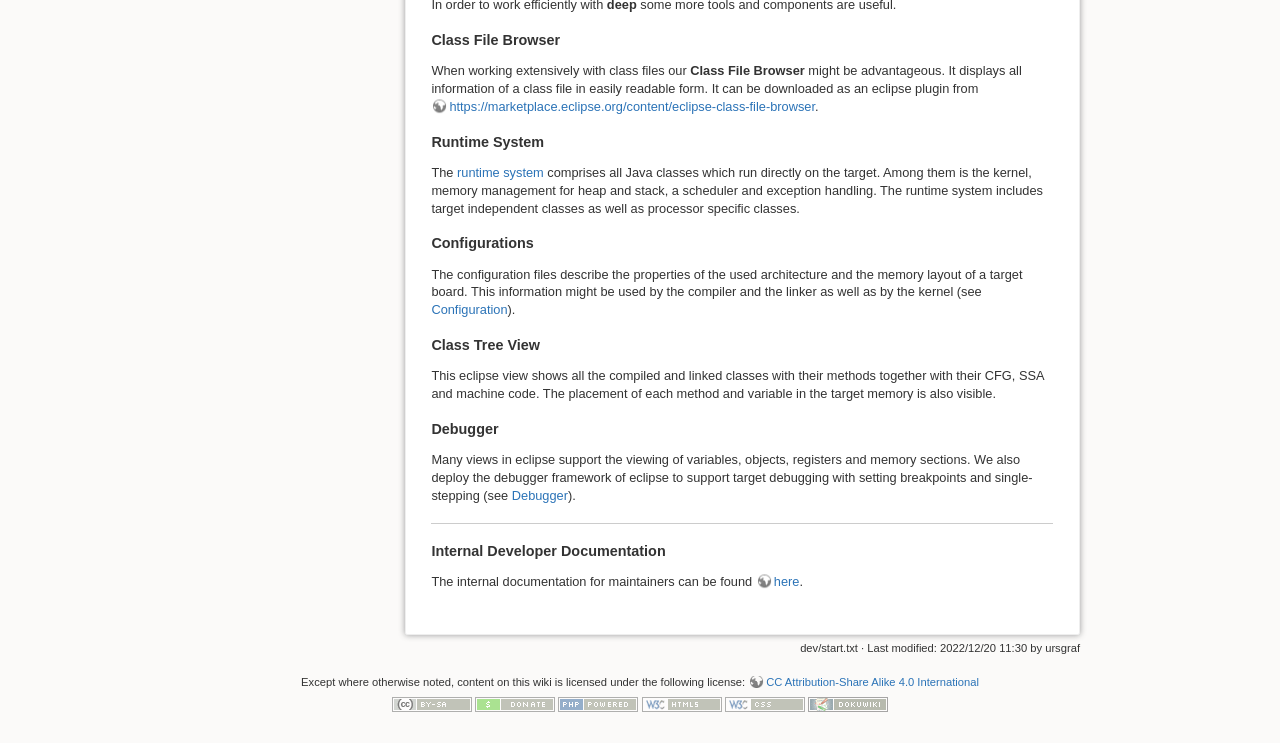Please find the bounding box coordinates of the section that needs to be clicked to achieve this instruction: "Learn about the class tree view".

[0.337, 0.454, 0.823, 0.477]